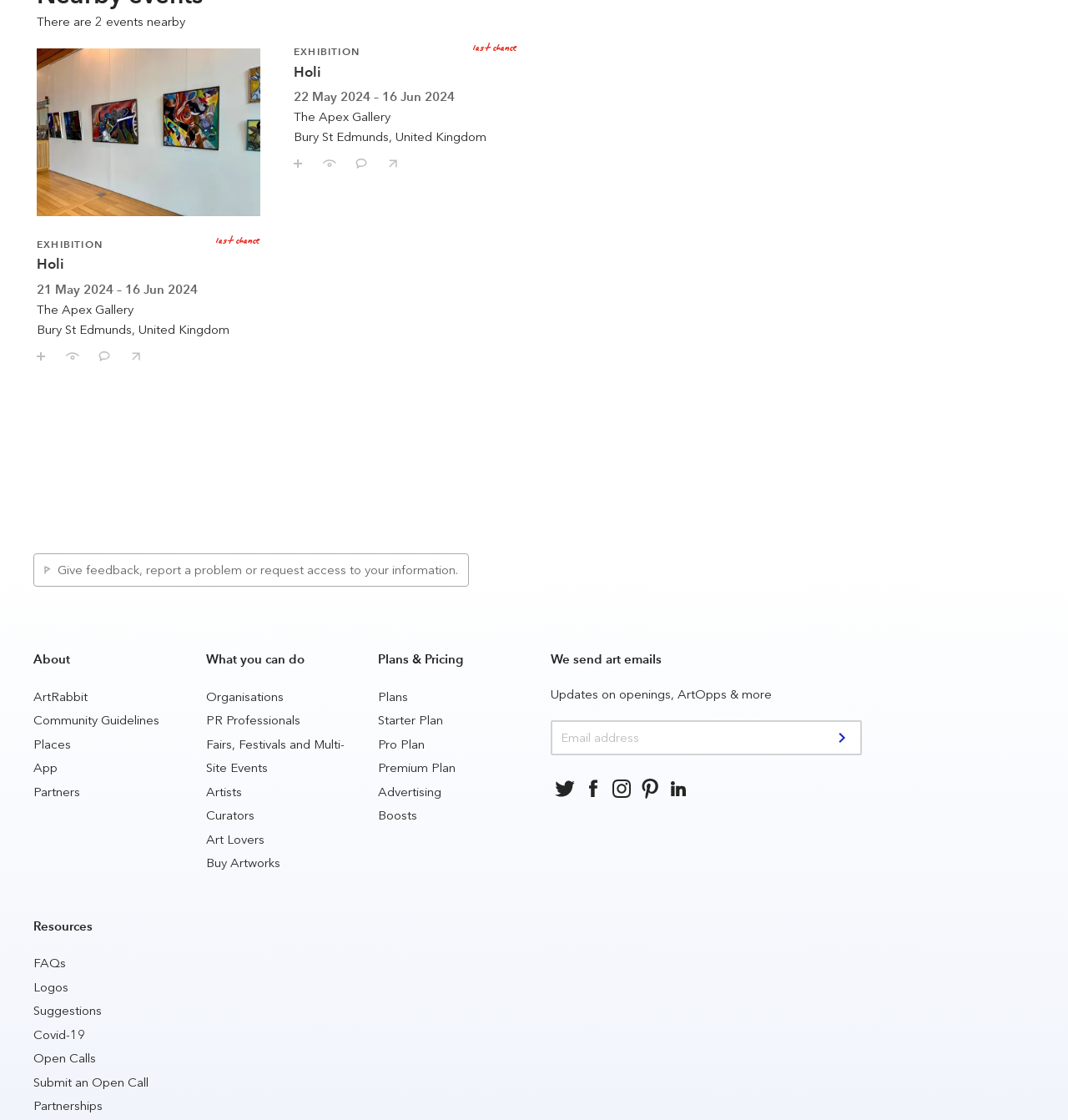Kindly respond to the following question with a single word or a brief phrase: 
What is the website about?

Art and exhibitions